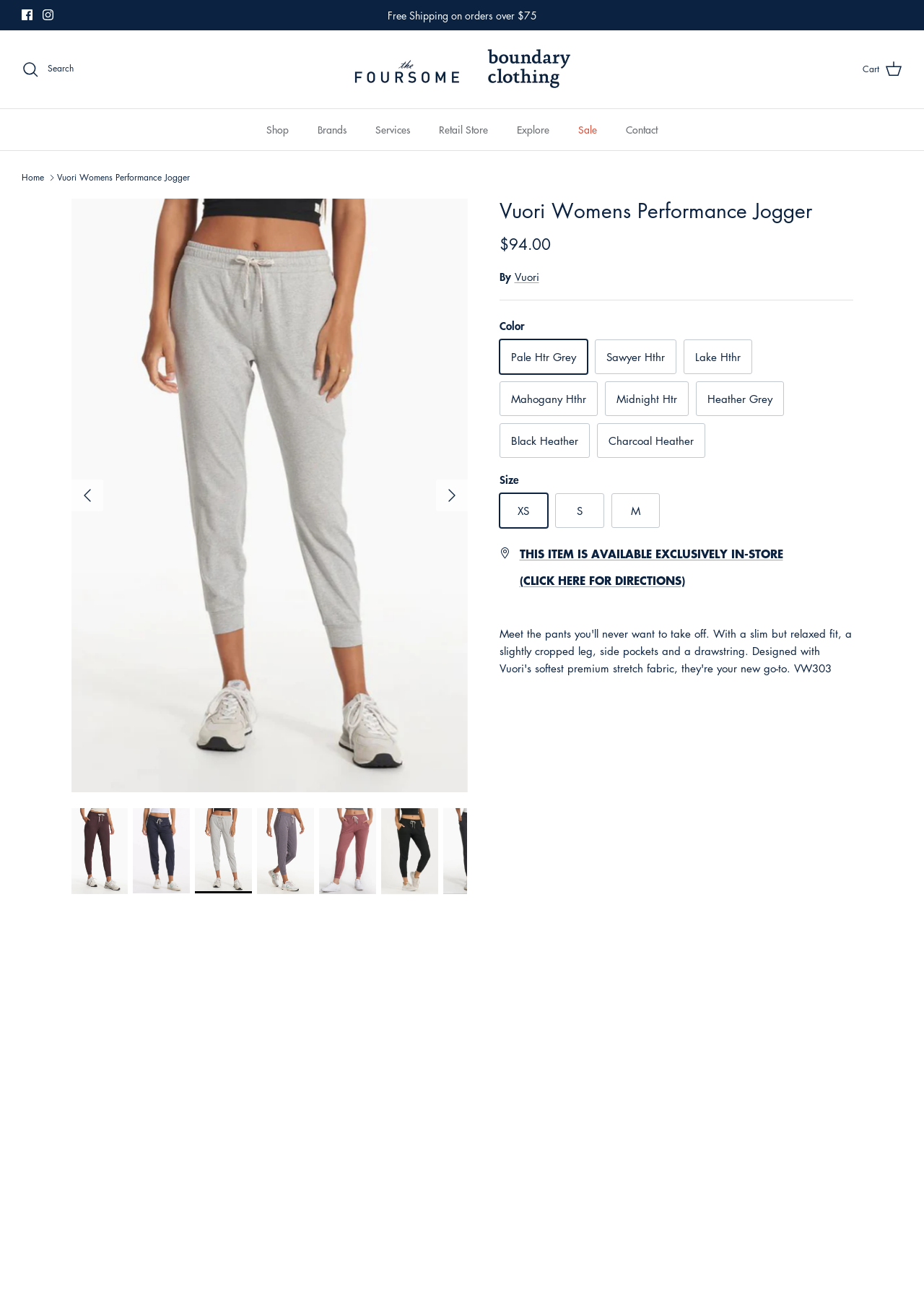Examine the screenshot and answer the question in as much detail as possible: What is the current selected color?

I found the current selected color by looking at the radio button elements in the group element with the text 'Color'. The radio button with the text 'Pale Htr Grey' is checked, indicating that it is the current selected color.